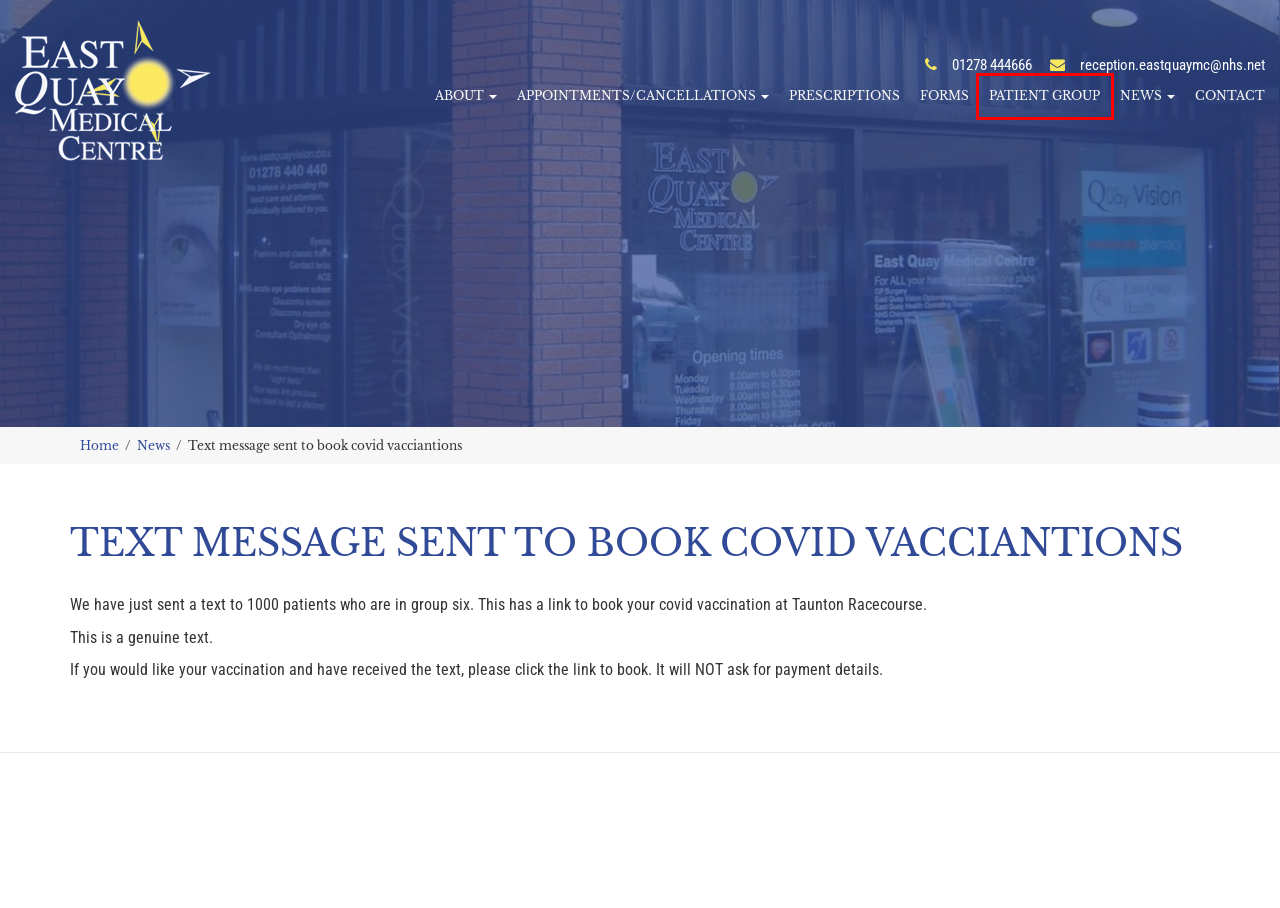Analyze the screenshot of a webpage featuring a red rectangle around an element. Pick the description that best fits the new webpage after interacting with the element inside the red bounding box. Here are the candidates:
A. About – eastquaymedicalcentre
B. Forms – eastquaymedicalcentre
C. Prescriptions – eastquaymedicalcentre
D. Patient Group – eastquaymedicalcentre
E. News – eastquaymedicalcentre
F. eastquaymedicalcentre – Just another WordPress site
G. Staff Vacancies – eastquaymedicalcentre
H. Contact – eastquaymedicalcentre

D